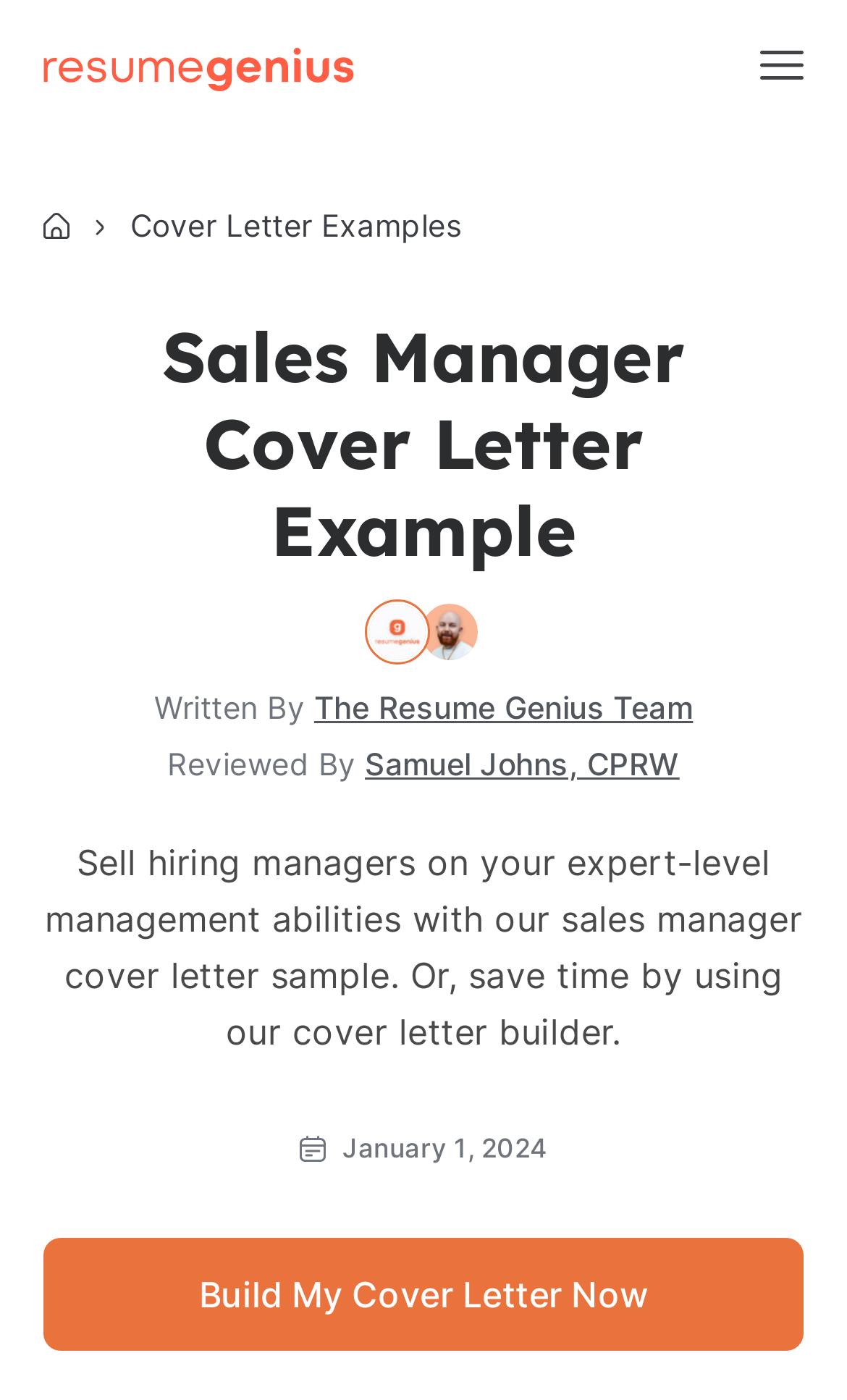Find the bounding box coordinates for the area you need to click to carry out the instruction: "Click on the 'Login' link". The coordinates should be four float numbers between 0 and 1, indicated as [left, top, right, bottom].

[0.051, 0.219, 0.949, 0.29]